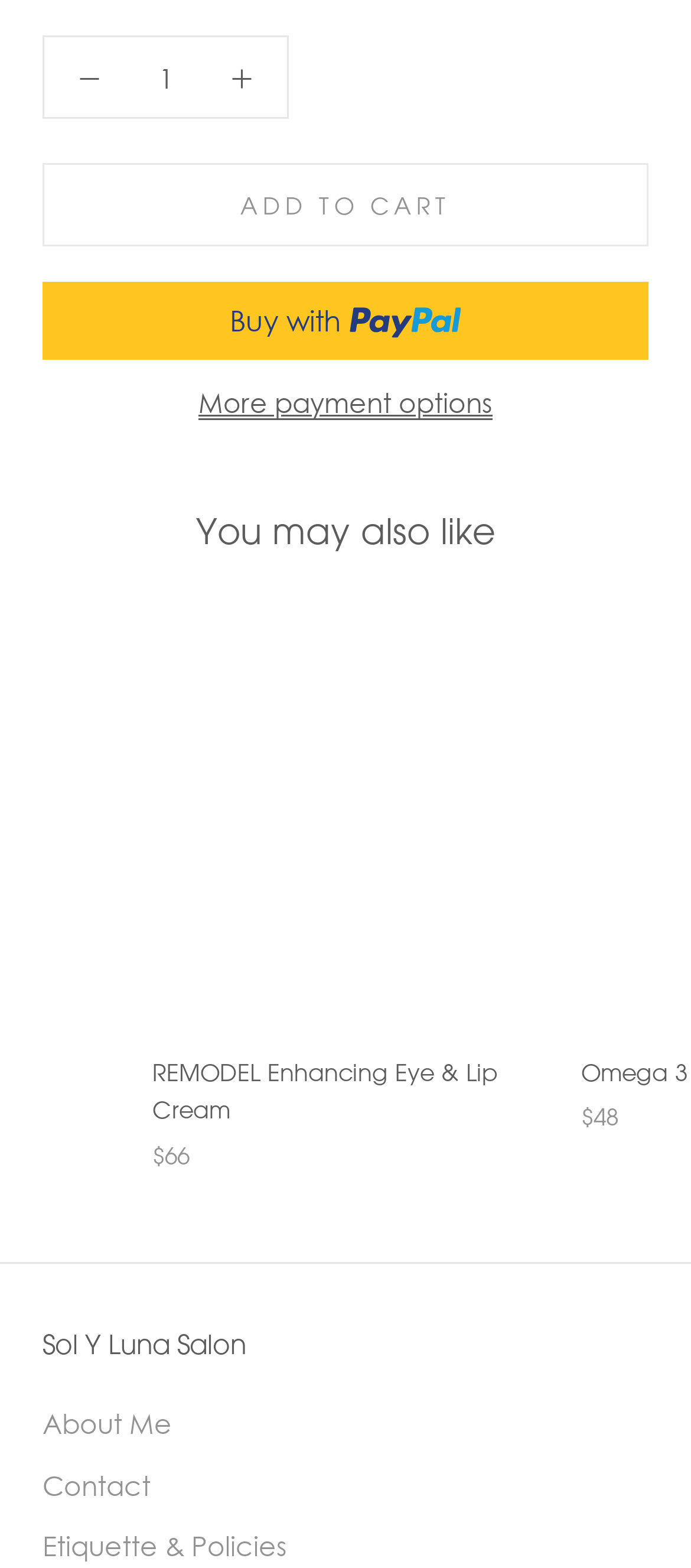What is the text on the first button?
Answer the question with detailed information derived from the image.

I found the text on the first button by looking at the button element with the text 'ADD TO CART'.